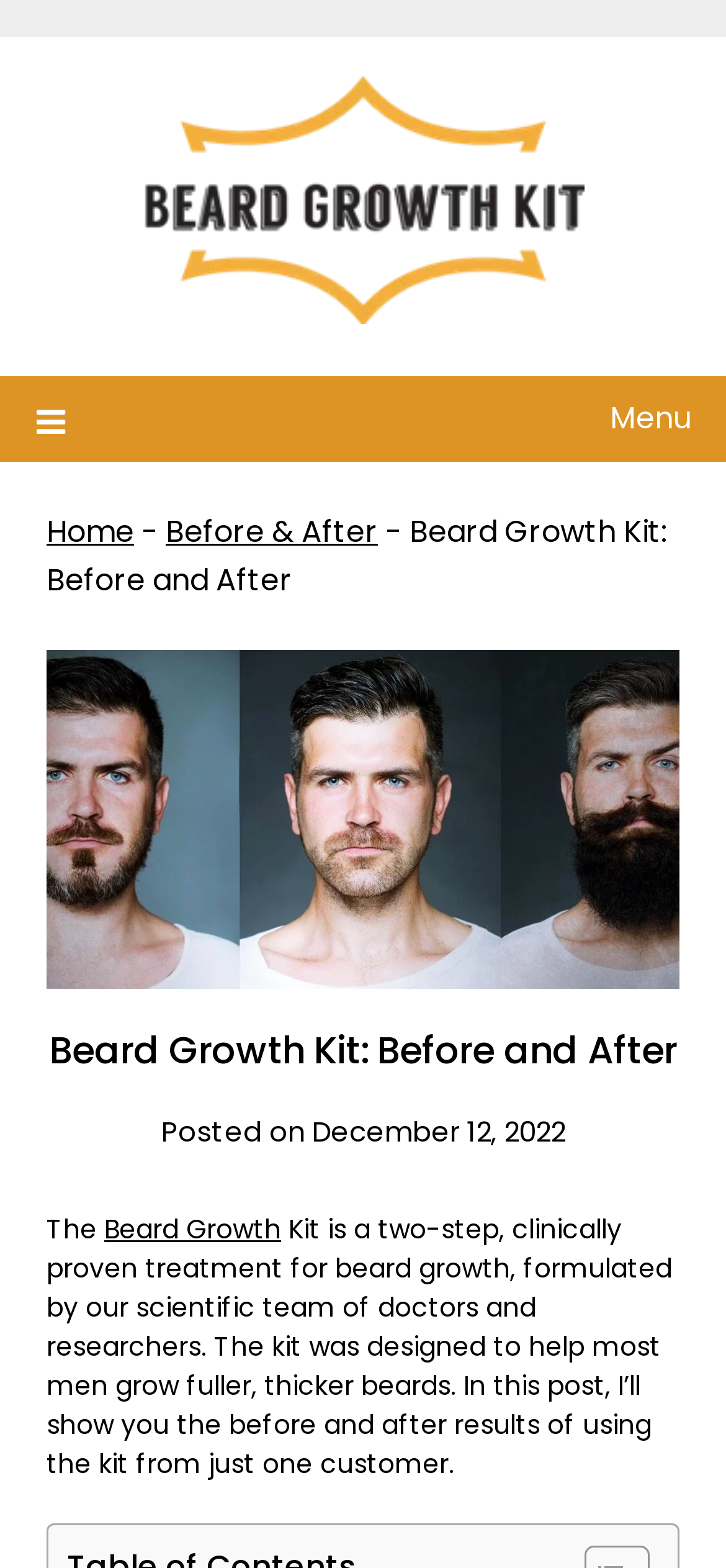Given the following UI element description: "Fastmail", find the bounding box coordinates in the webpage screenshot.

None